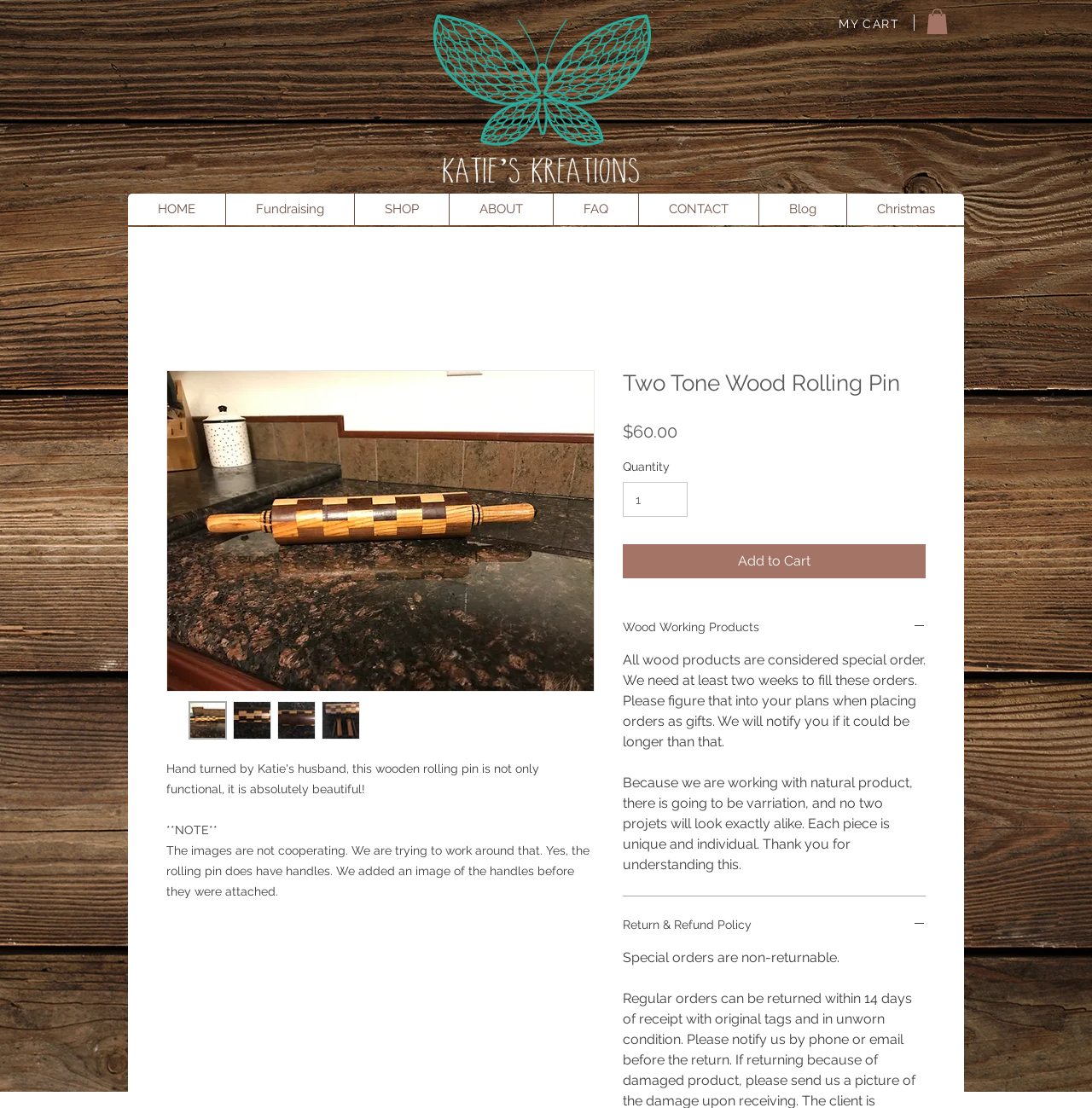Predict the bounding box of the UI element based on this description: "Fundraising".

[0.206, 0.175, 0.324, 0.203]